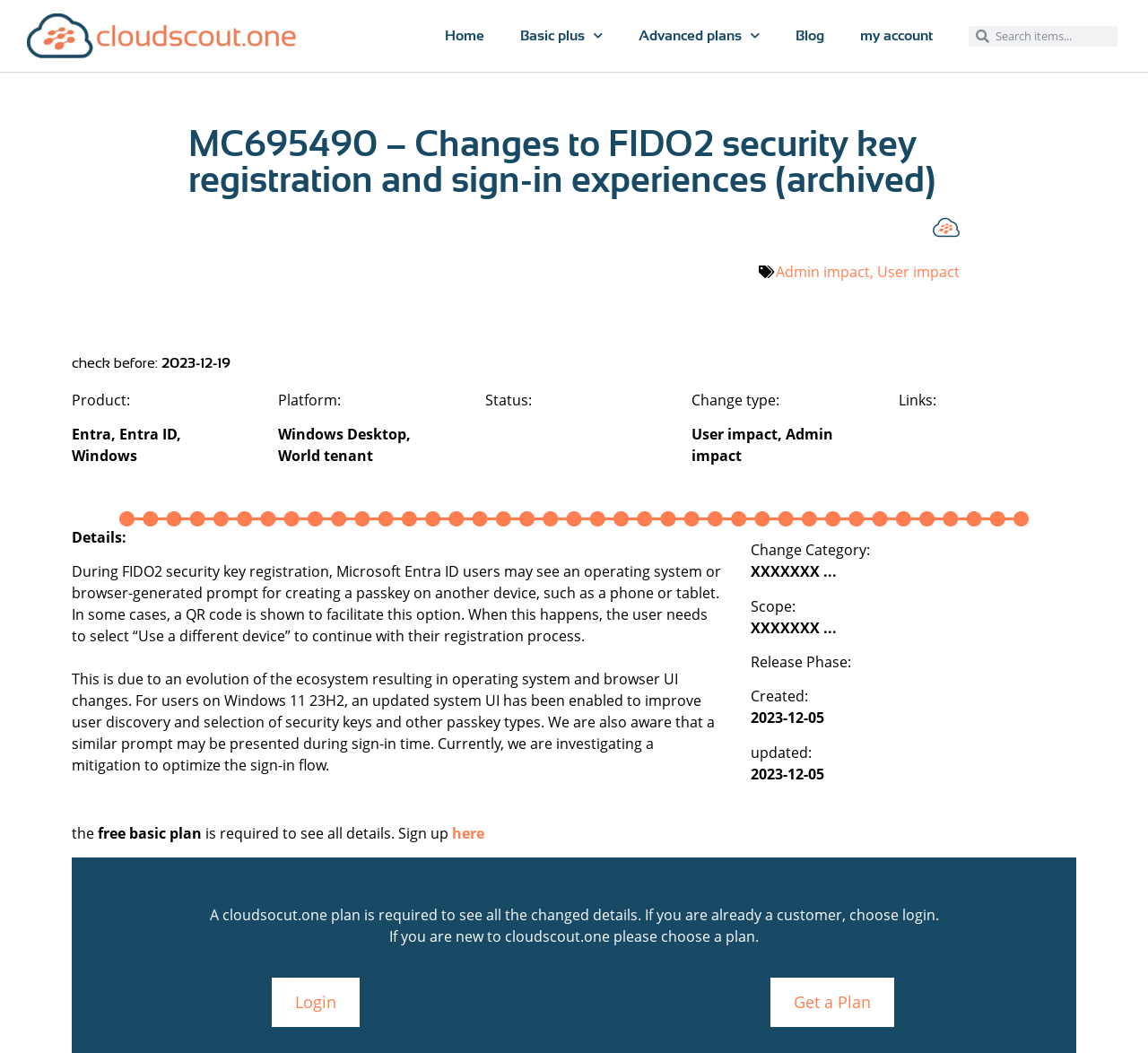What is the platform of the product?
Please provide a comprehensive and detailed answer to the question.

The platform of the product can be found in the section that describes the details of the change. It is mentioned as 'Platform: Windows Desktop, World tenant' which indicates that the product is available on this platform.